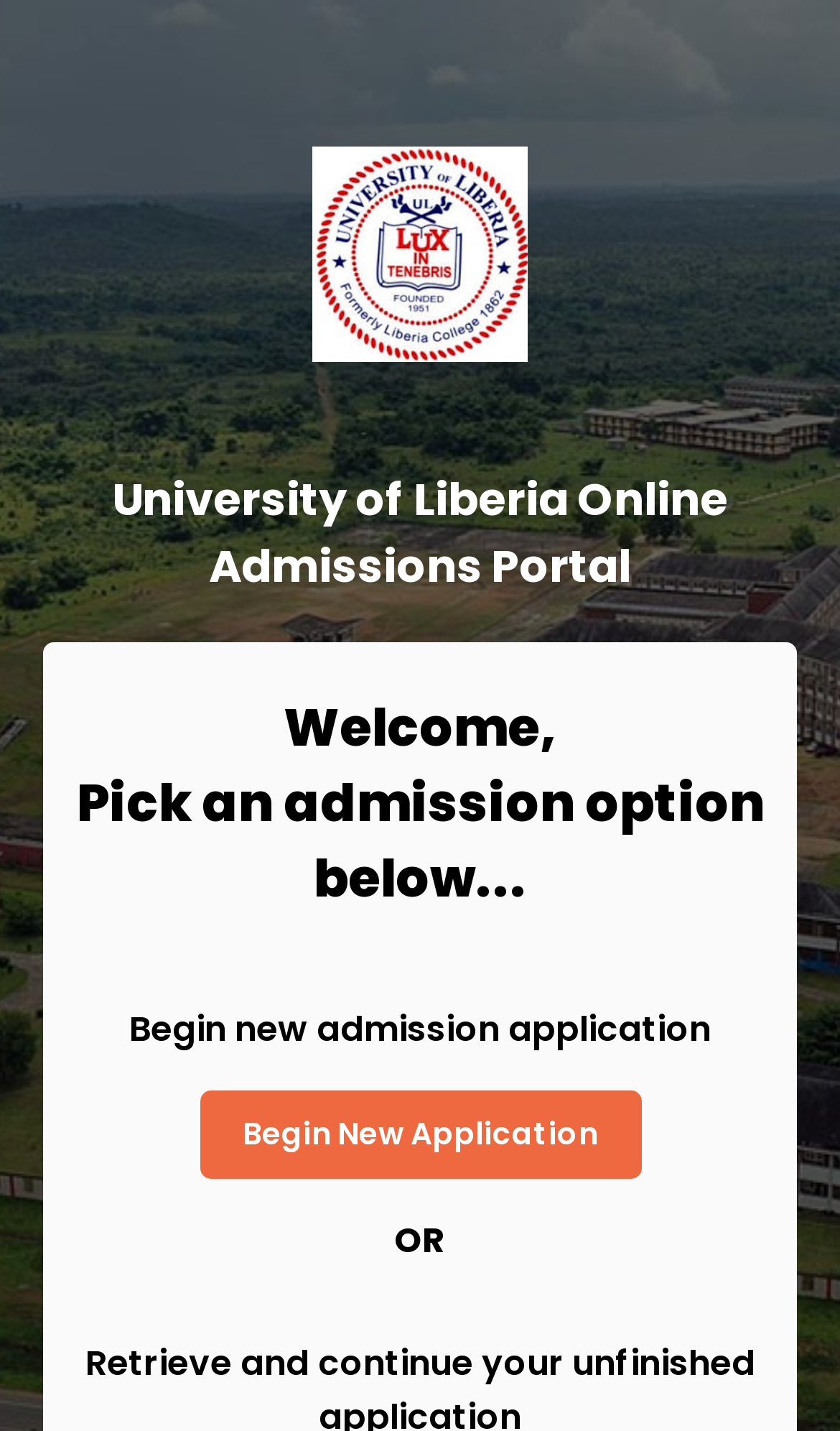Answer the question in one word or a short phrase:
What is the text above the 'Begin New Application' button?

Begin new admission application